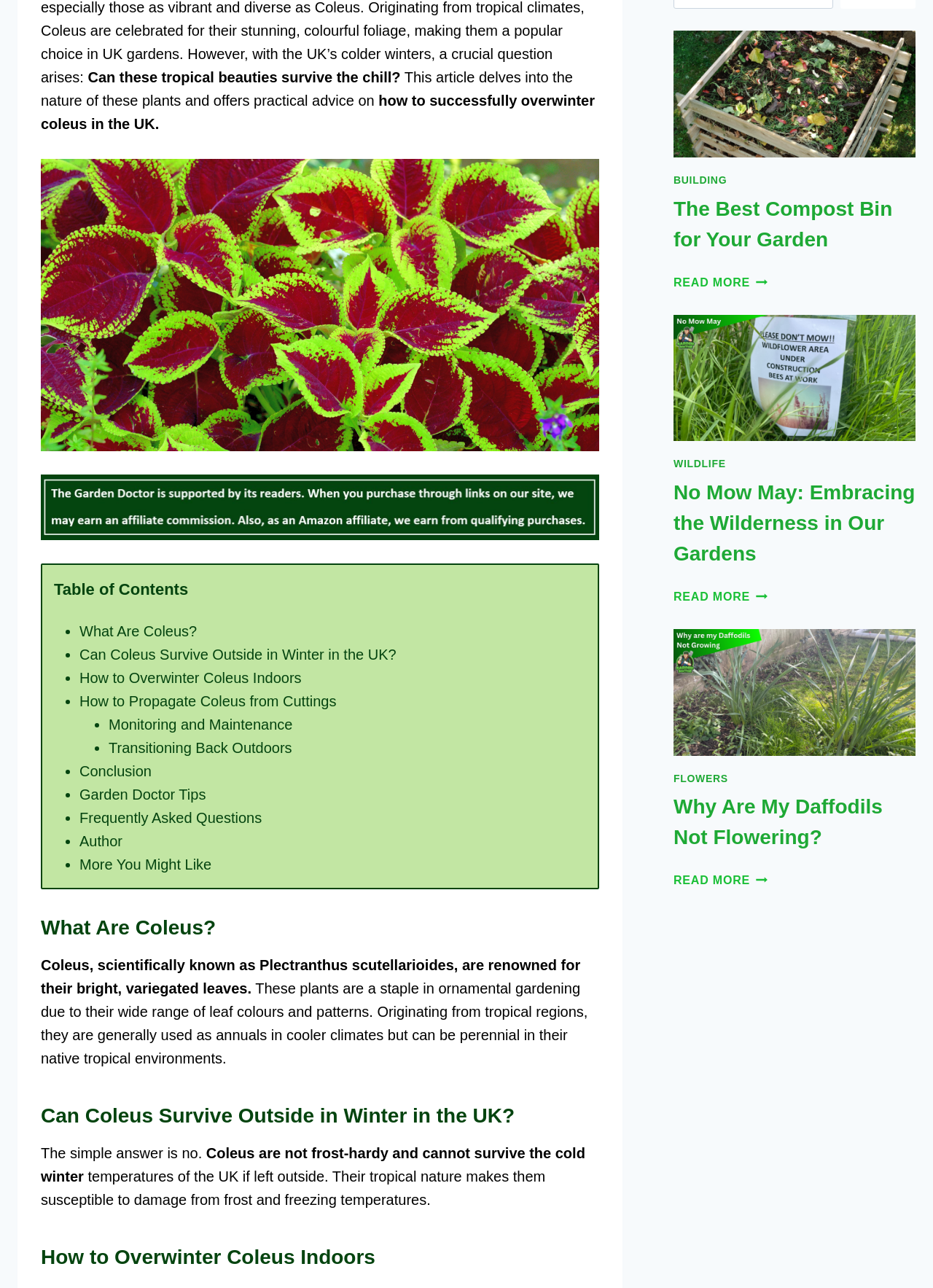Provide the bounding box for the UI element matching this description: "Building".

[0.722, 0.135, 0.779, 0.144]